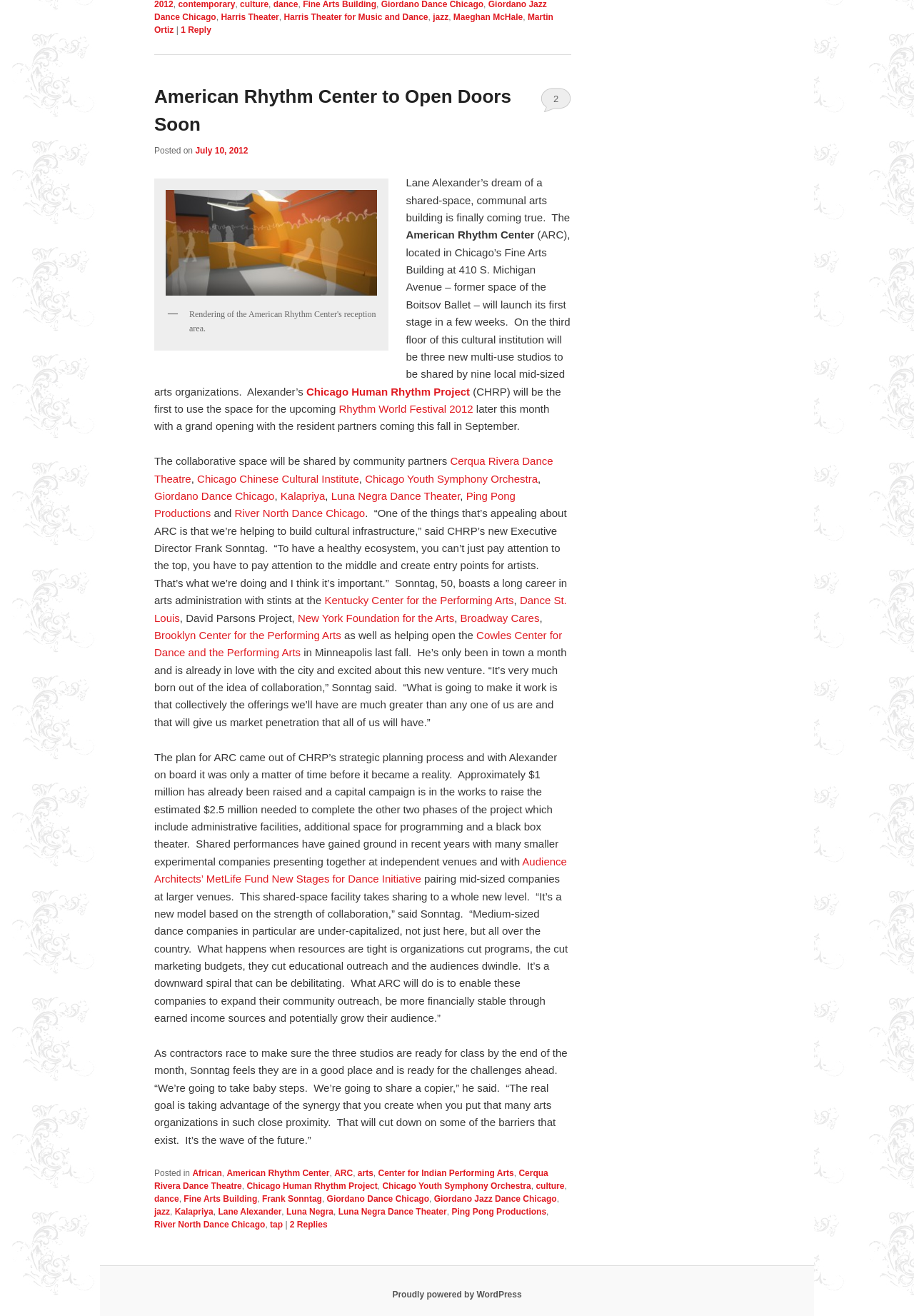Please find the bounding box coordinates of the element that needs to be clicked to perform the following instruction: "Read the article about American Rhythm Center". The bounding box coordinates should be four float numbers between 0 and 1, represented as [left, top, right, bottom].

[0.169, 0.055, 0.625, 0.119]